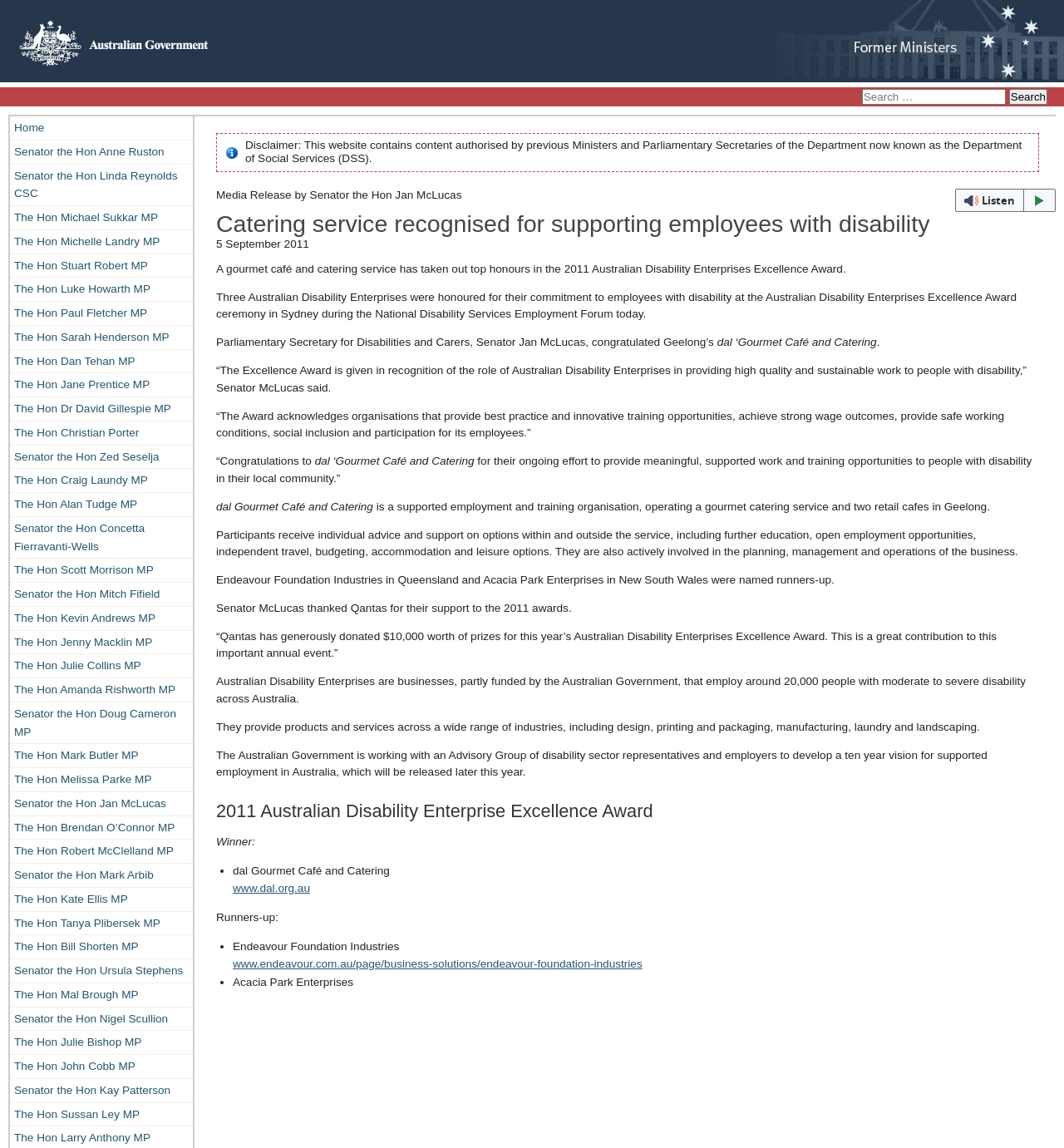Can you provide the bounding box coordinates for the element that should be clicked to implement the instruction: "Search for something"?

[0.016, 0.077, 0.984, 0.091]